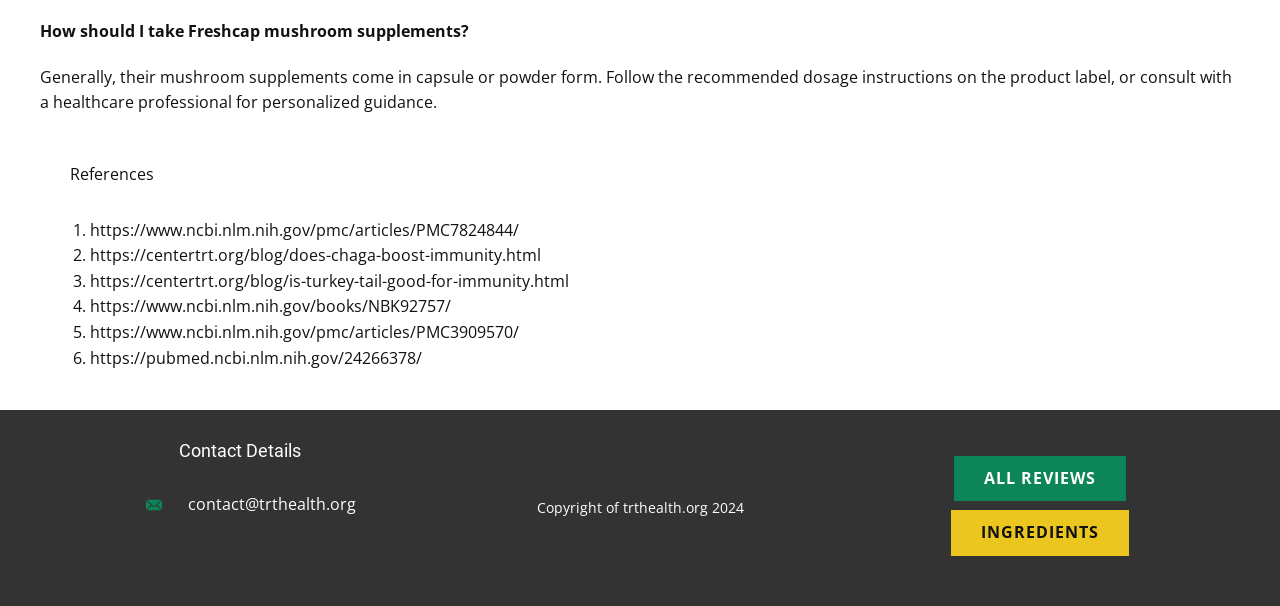Using the elements shown in the image, answer the question comprehensively: What is the contact email address provided on the webpage?

The webpage provides contact details, including an email address, which is 'contact@trthealth.org', as indicated by the link element with the text 'contact@trthealth.org' and the image element next to it.